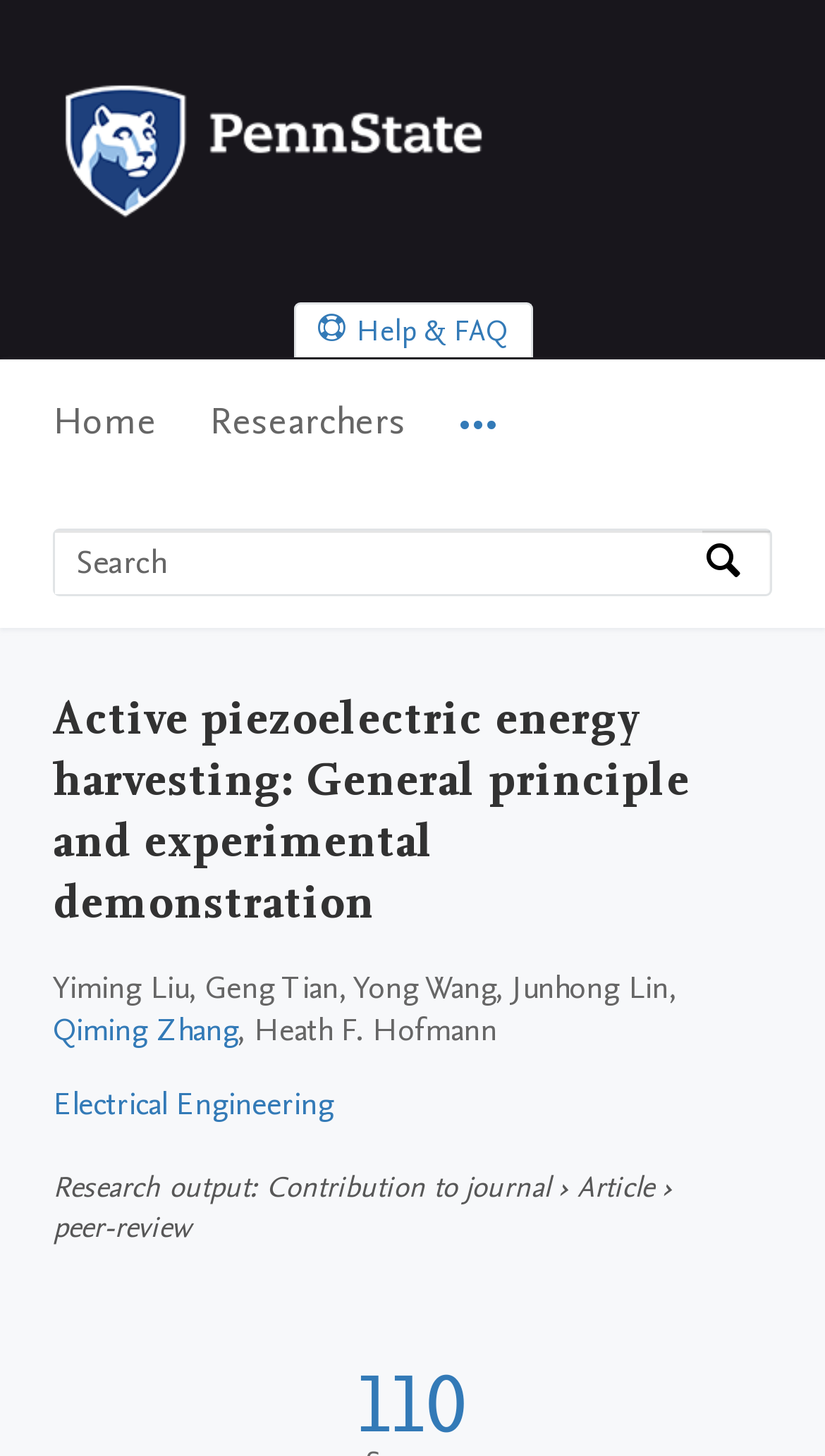Determine the bounding box coordinates in the format (top-left x, top-left y, bottom-right x, bottom-right y). Ensure all values are floating point numbers between 0 and 1. Identify the bounding box of the UI element described by: Electrical Engineering

[0.064, 0.743, 0.405, 0.772]